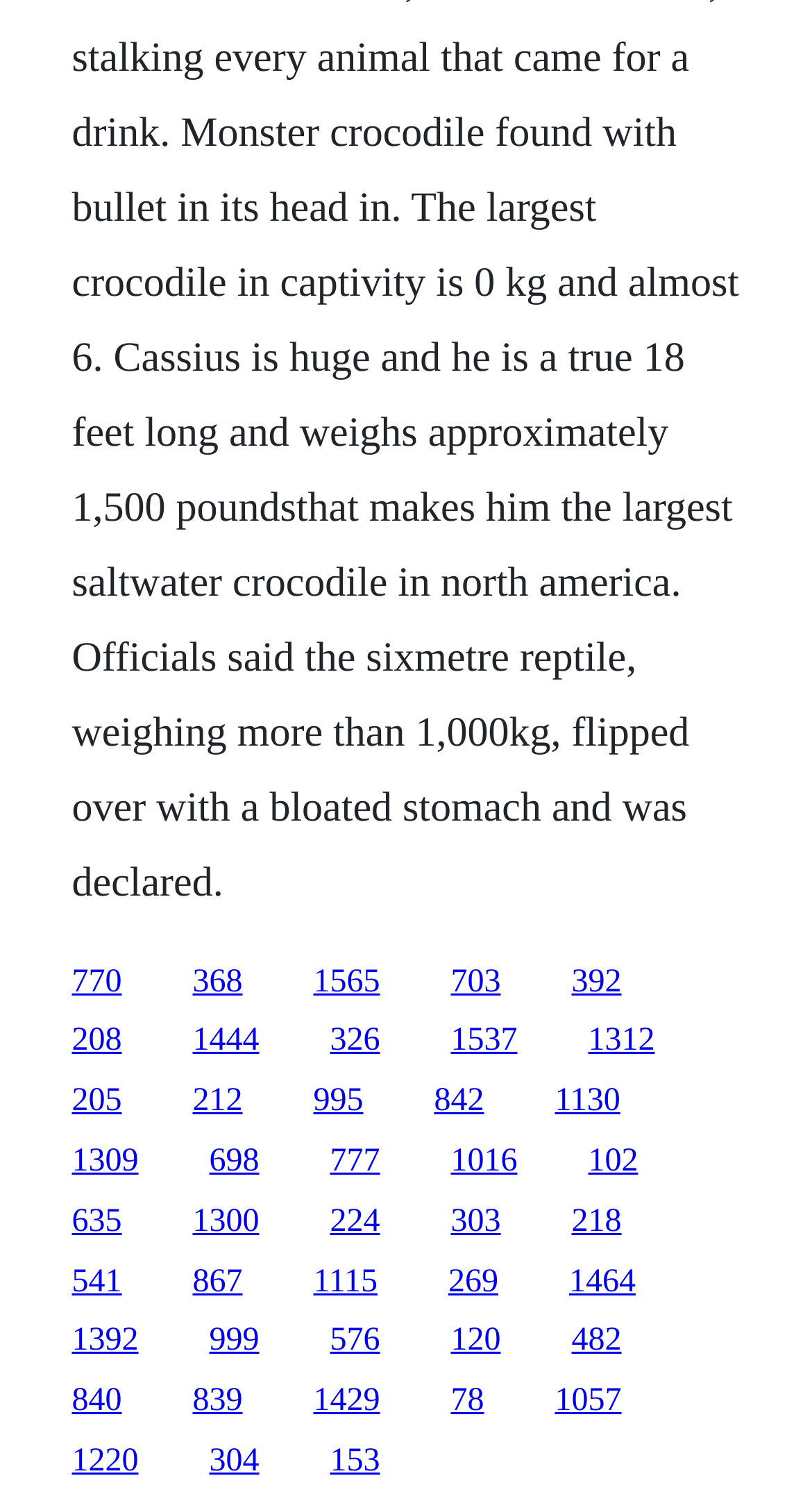Show the bounding box coordinates for the element that needs to be clicked to execute the following instruction: "visit the third link". Provide the coordinates in the form of four float numbers between 0 and 1, i.e., [left, top, right, bottom].

[0.386, 0.638, 0.468, 0.662]